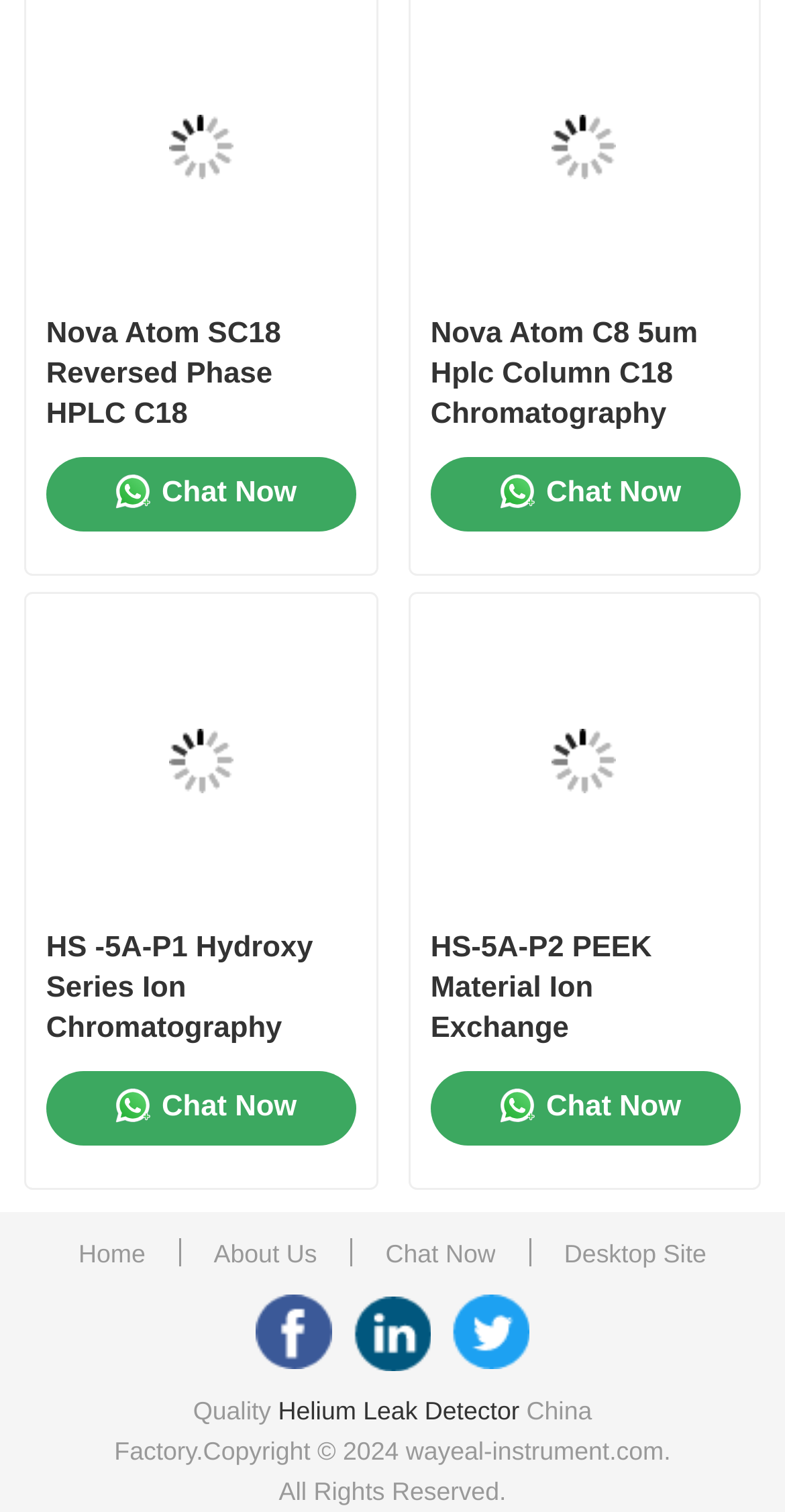Identify the bounding box coordinates for the UI element described as: "alphabet".

None